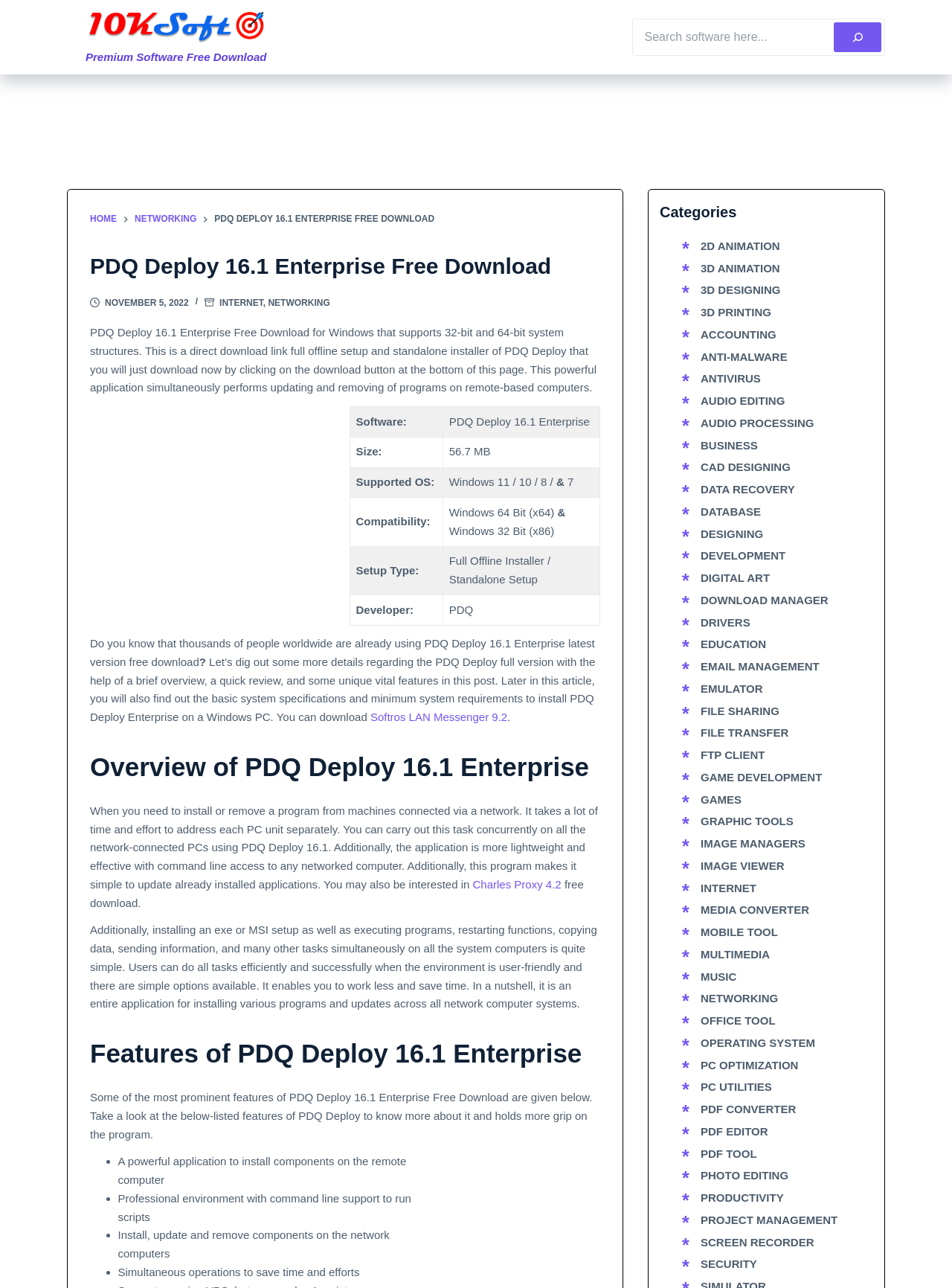Please predict the bounding box coordinates of the element's region where a click is necessary to complete the following instruction: "Click the 'NETWORKING' link". The coordinates should be represented by four float numbers between 0 and 1, i.e., [left, top, right, bottom].

[0.141, 0.165, 0.207, 0.176]